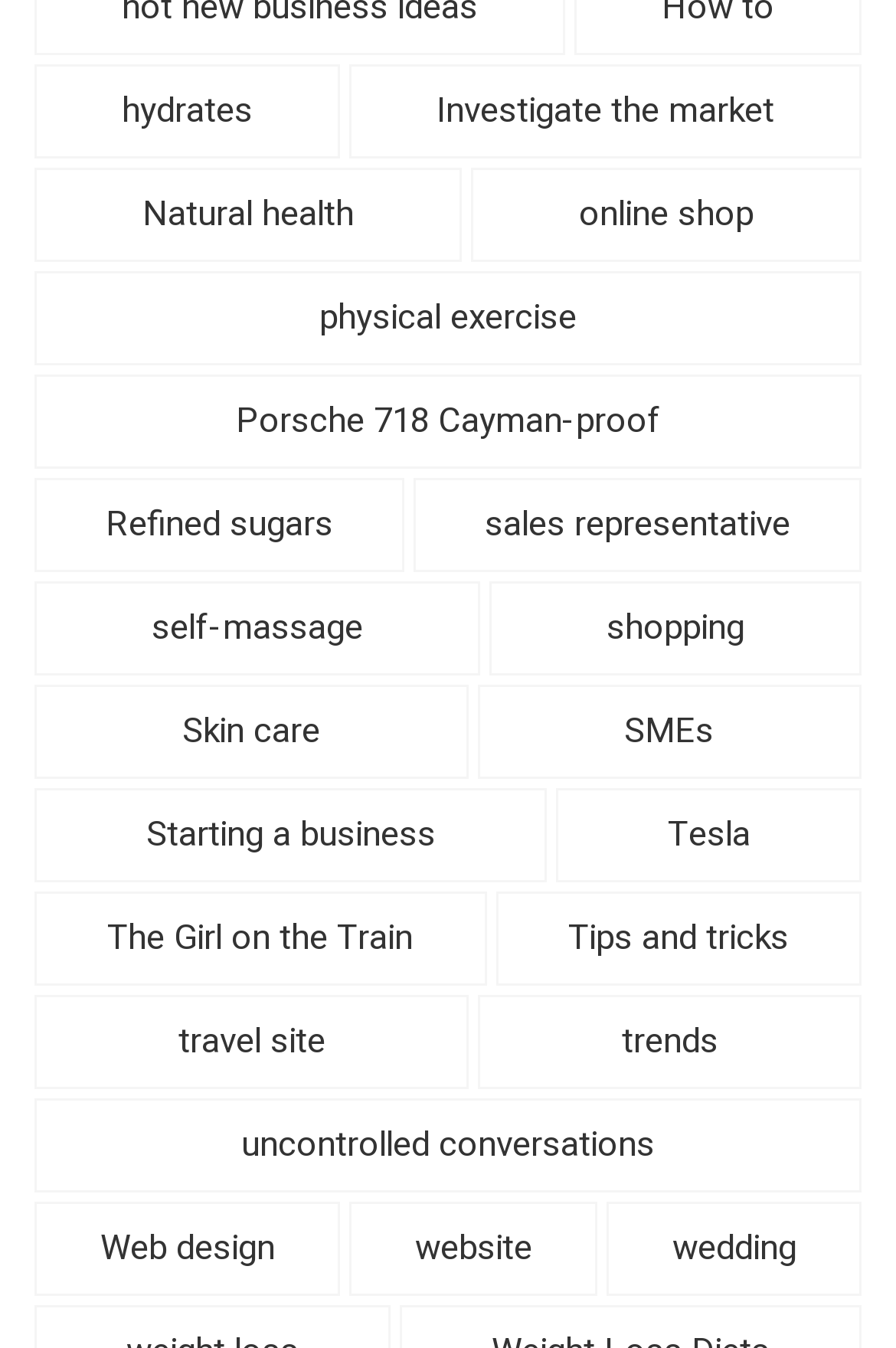Identify the bounding box coordinates of the element to click to follow this instruction: 'Visit online shop'. Ensure the coordinates are four float values between 0 and 1, provided as [left, top, right, bottom].

[0.526, 0.125, 0.962, 0.194]